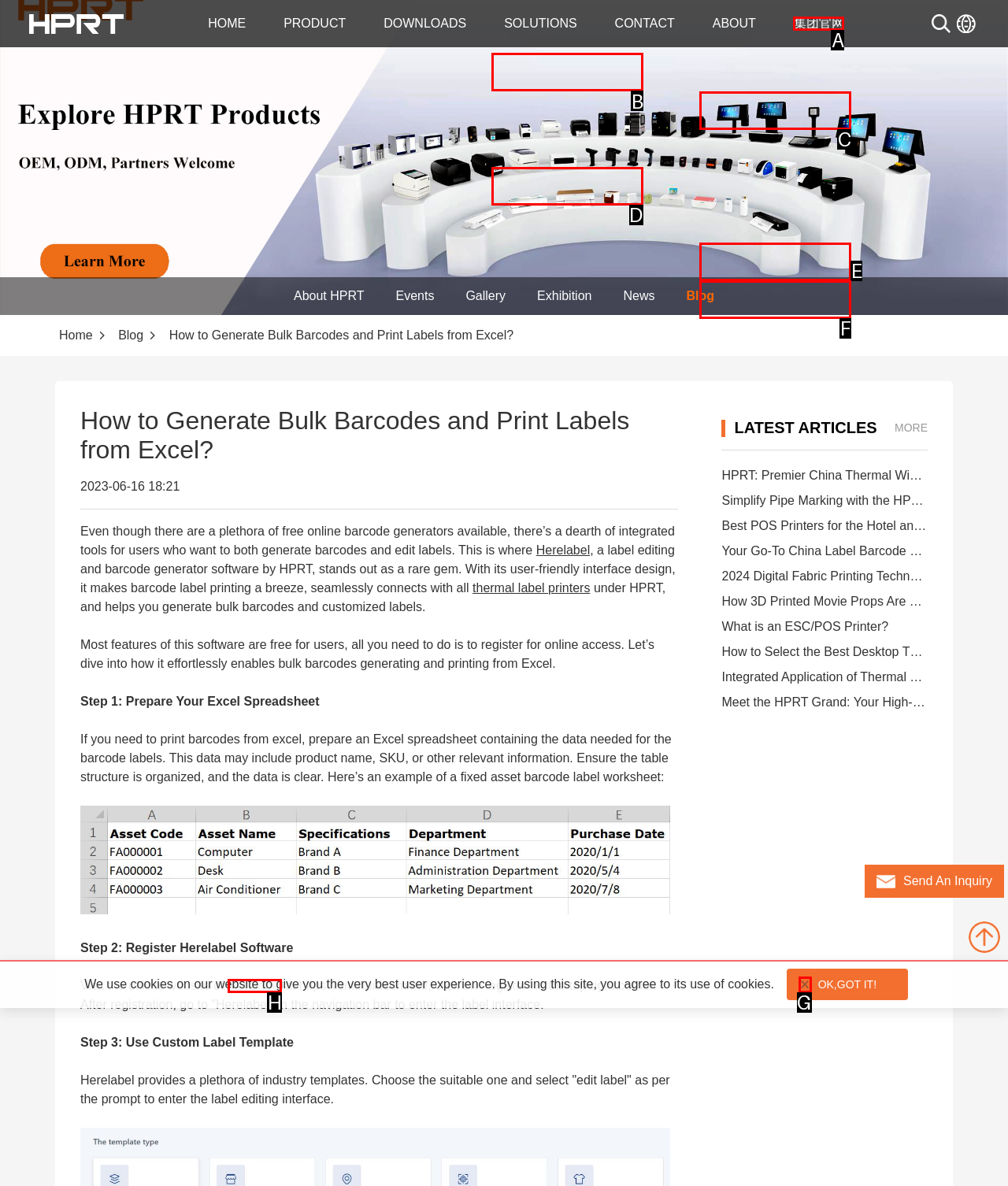Tell me which option I should click to complete the following task: Visit the 'Catering Industry' page
Answer with the option's letter from the given choices directly.

B